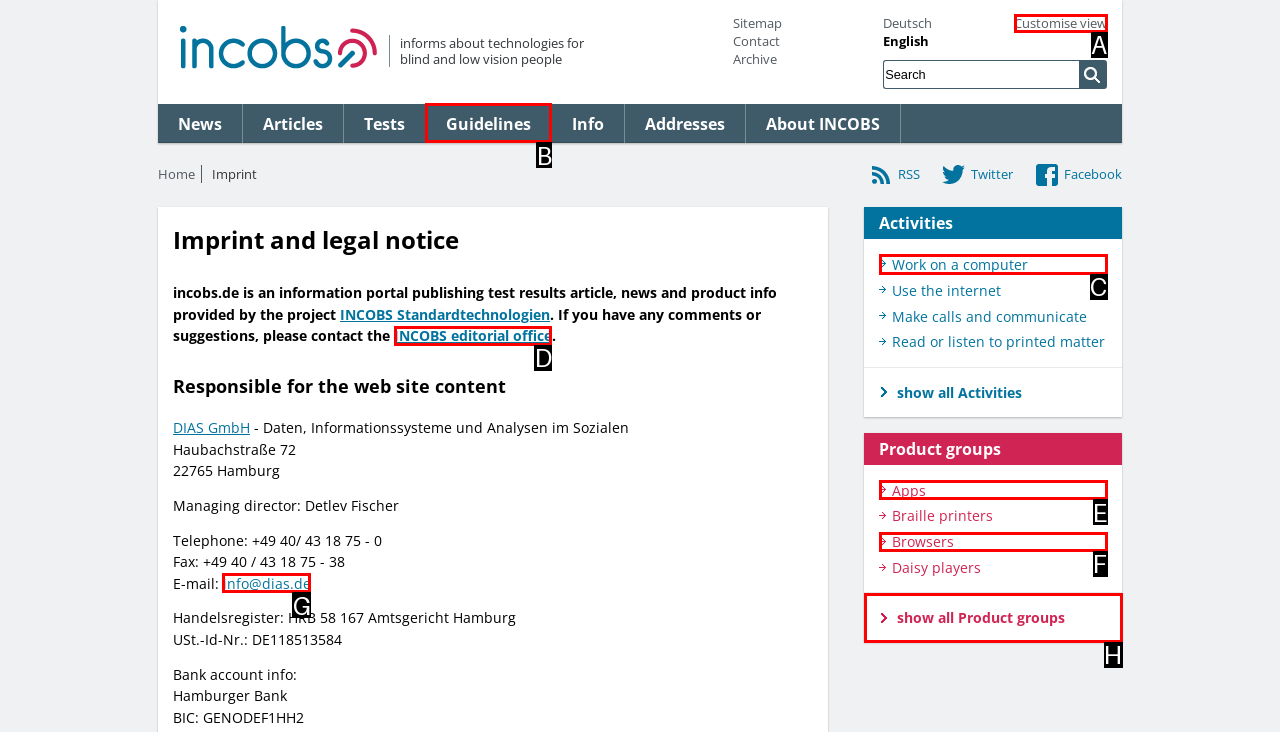Identify the letter of the option that should be selected to accomplish the following task: Contact the INCOBS editorial office. Provide the letter directly.

D